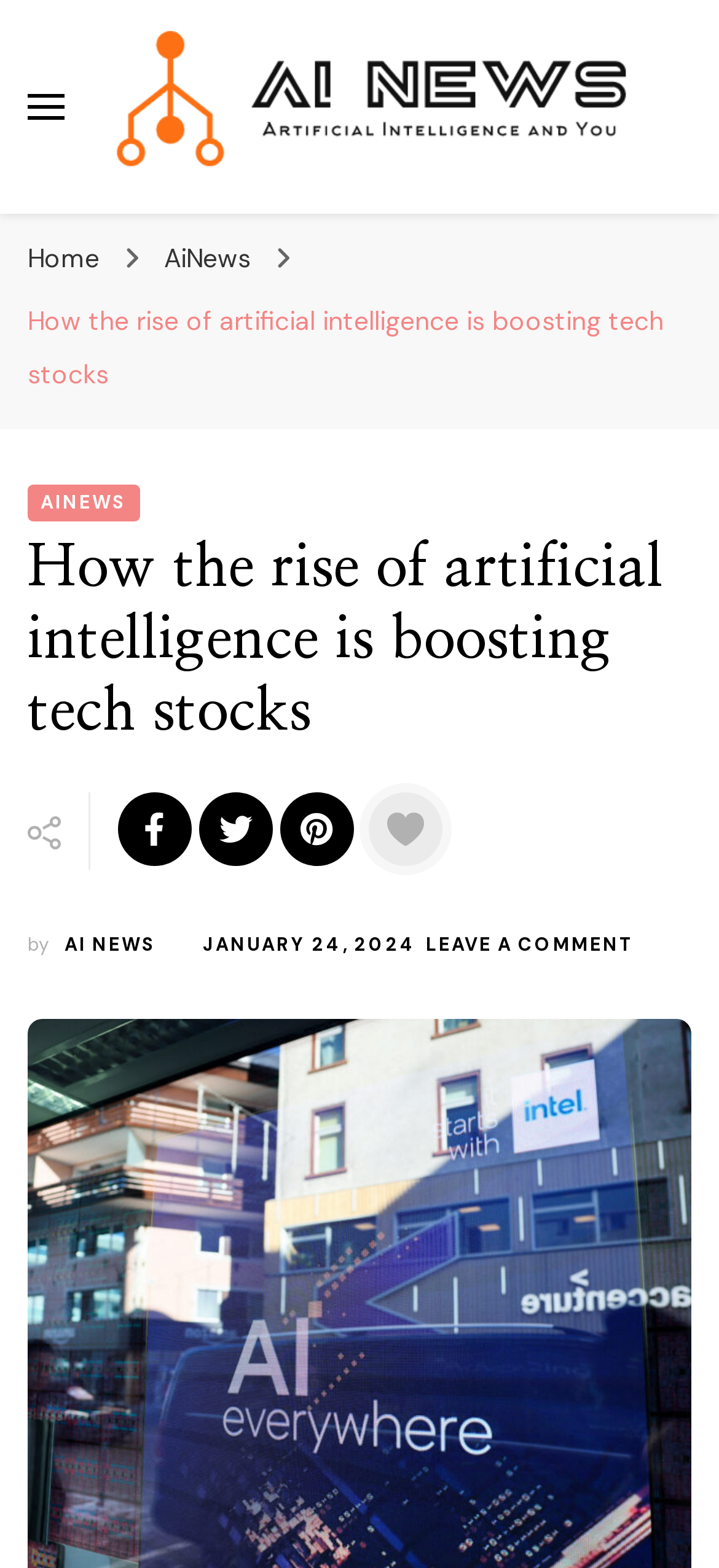Identify the bounding box coordinates of the section that should be clicked to achieve the task described: "Leave a comment on the article".

[0.592, 0.592, 0.882, 0.613]